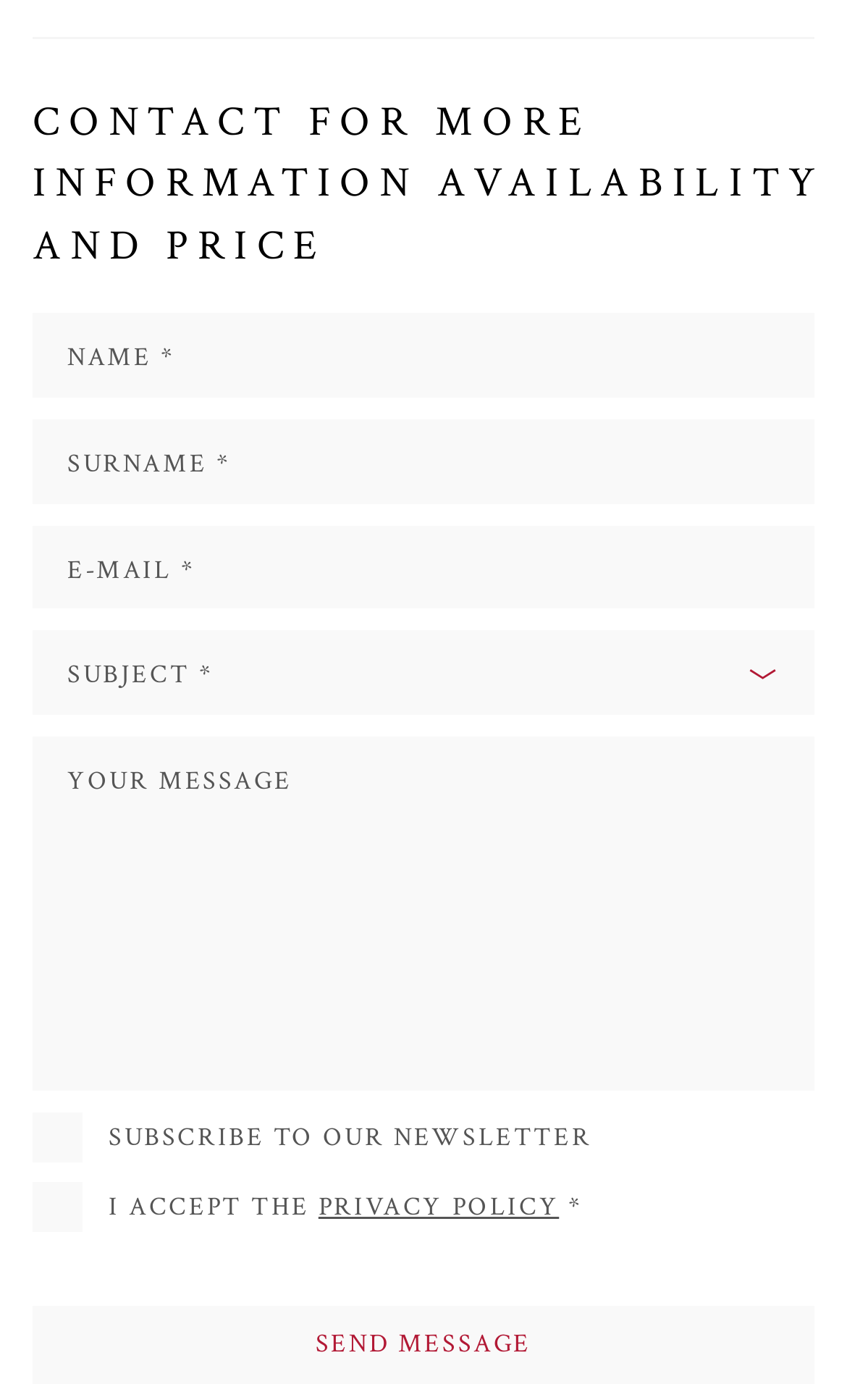Can you pinpoint the bounding box coordinates for the clickable element required for this instruction: "Enter your name"? The coordinates should be four float numbers between 0 and 1, i.e., [left, top, right, bottom].

[0.038, 0.223, 0.962, 0.284]